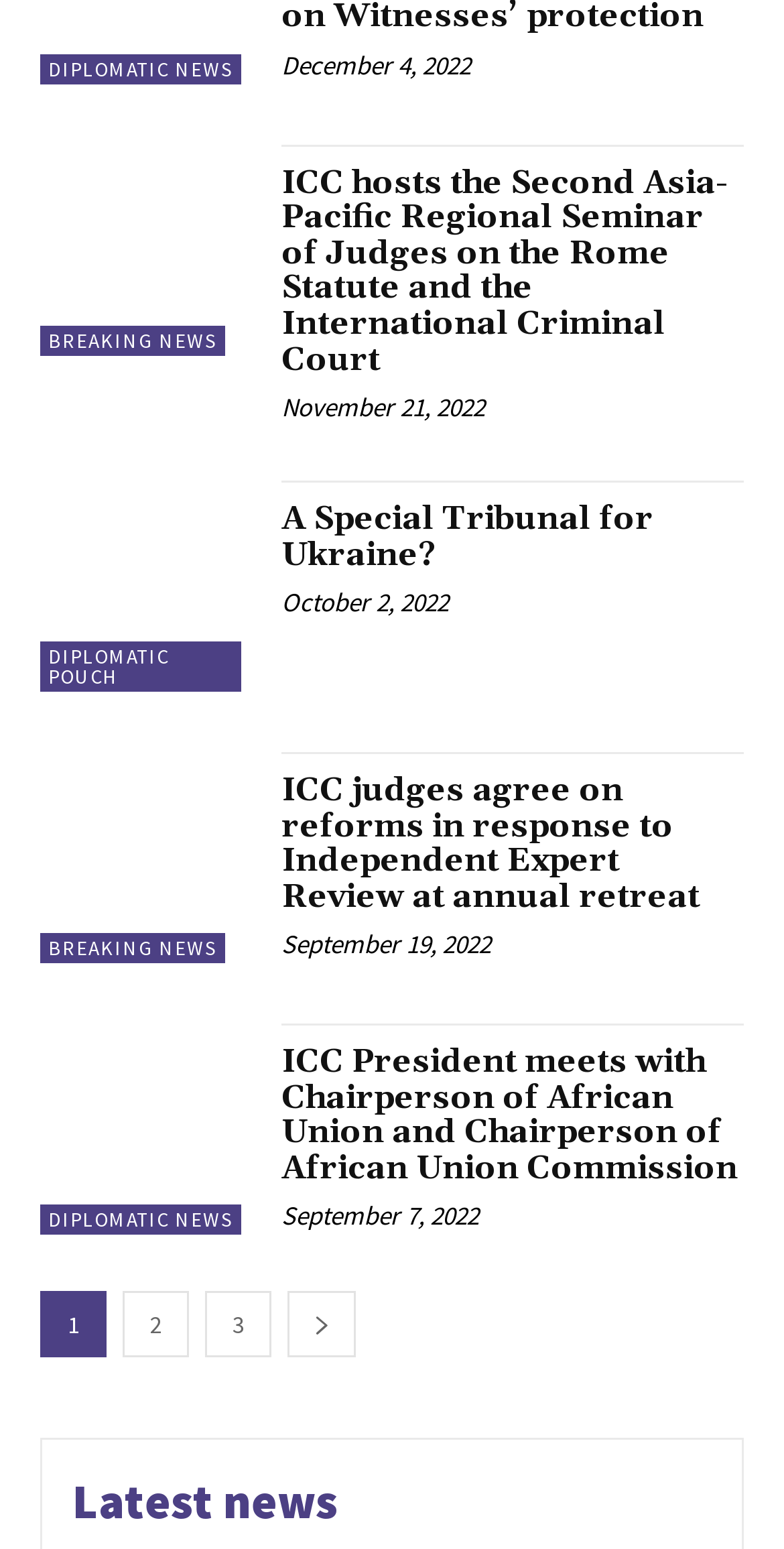Determine the bounding box coordinates of the clickable region to execute the instruction: "Click on 'DIPLOMATIC NEWS'". The coordinates should be four float numbers between 0 and 1, denoted as [left, top, right, bottom].

[0.051, 0.034, 0.308, 0.054]